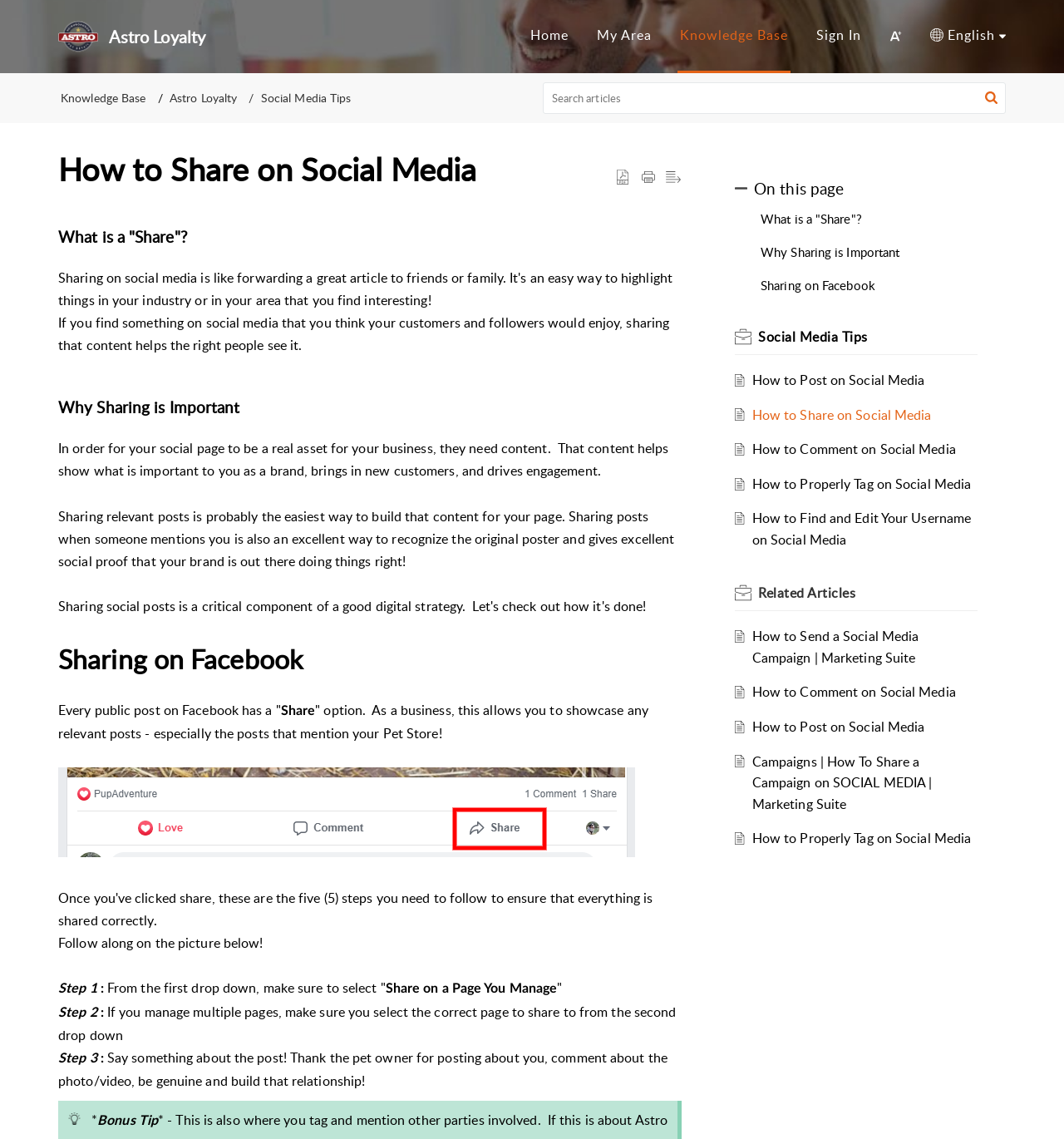Can you provide the bounding box coordinates for the element that should be clicked to implement the instruction: "Read Social Media Tips"?

[0.712, 0.287, 0.919, 0.305]